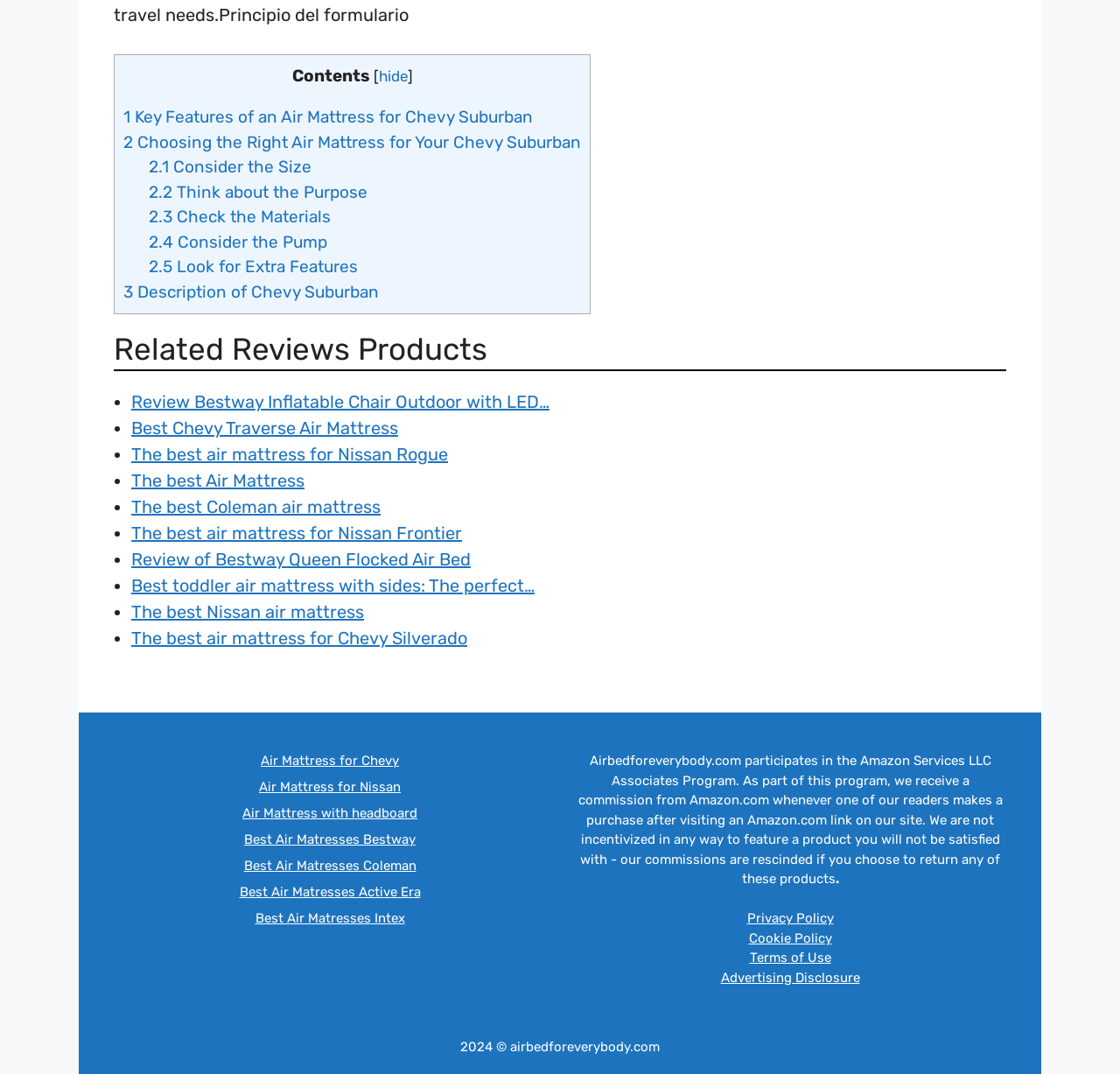Provide the bounding box coordinates of the area you need to click to execute the following instruction: "Click on '2.1 Consider the Size'".

[0.132, 0.146, 0.278, 0.165]